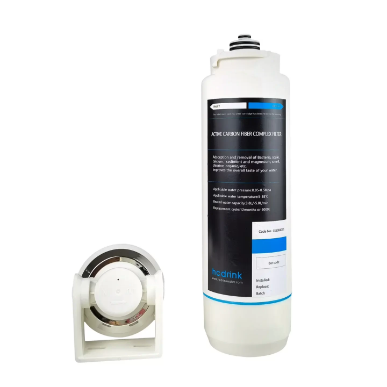What is the color of the label on the filter?
Using the visual information, answer the question in a single word or phrase.

Black and white